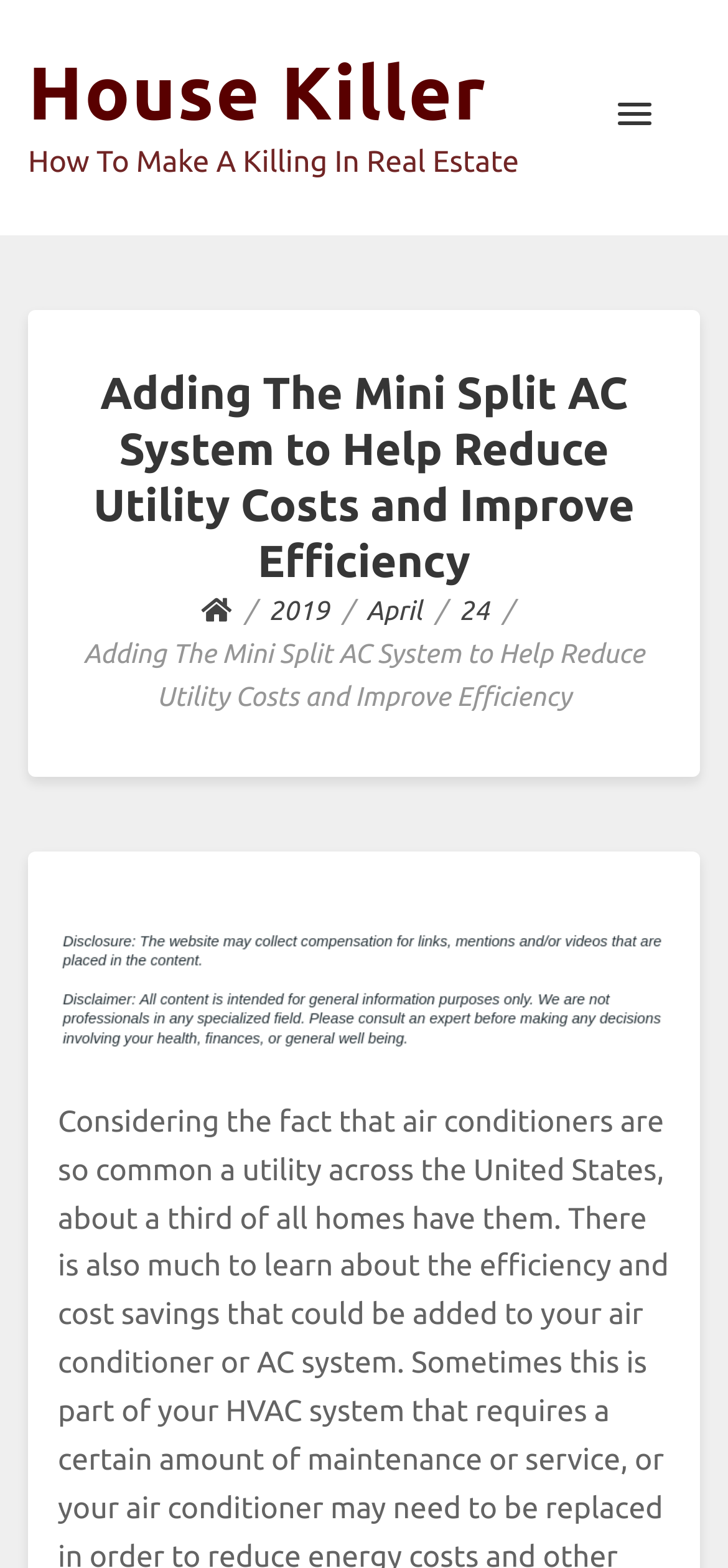What is the purpose of the mini split AC system? Please answer the question using a single word or phrase based on the image.

To reduce utility costs and improve efficiency